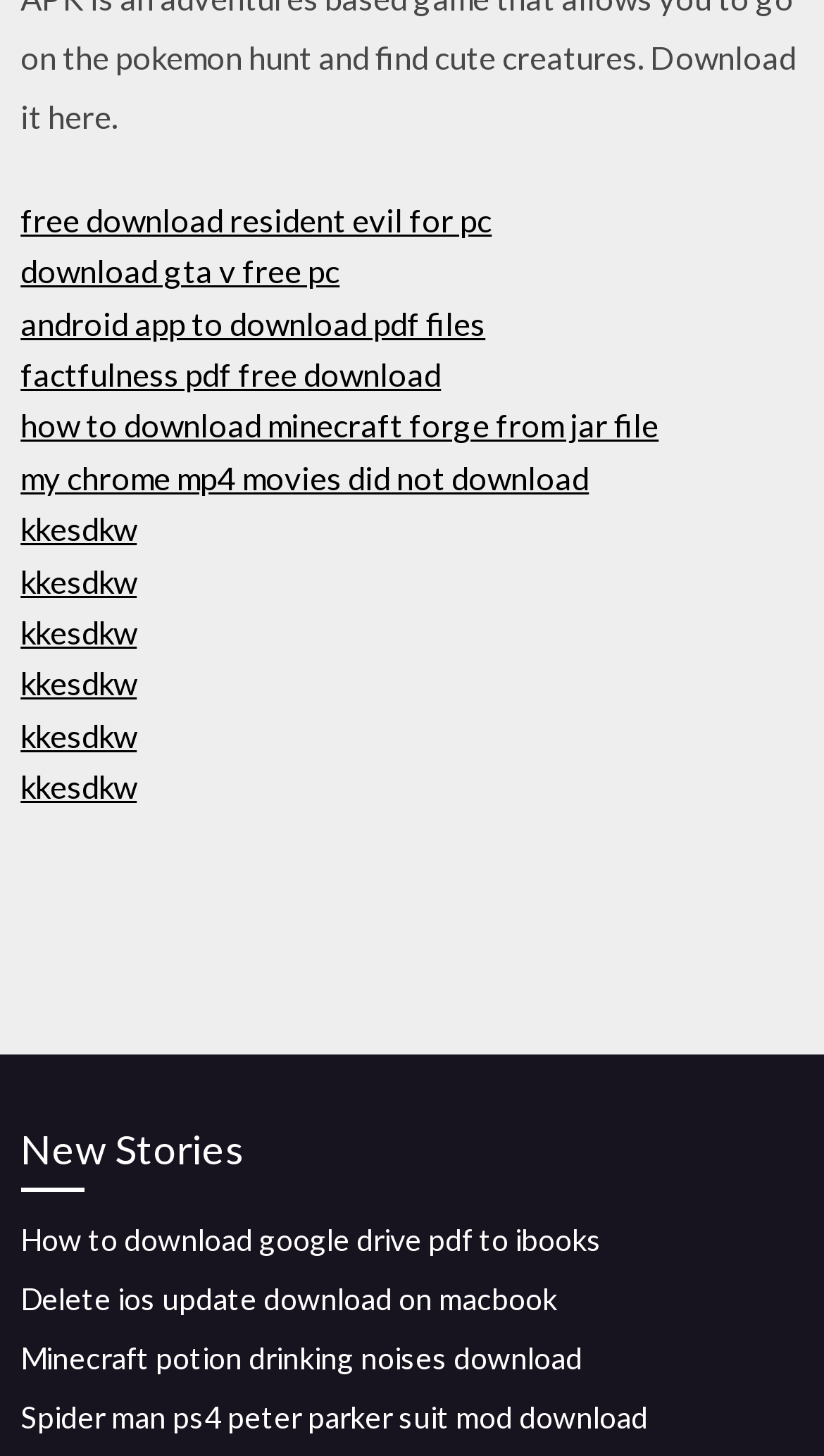Please analyze the image and give a detailed answer to the question:
How many sections are on this webpage?

The webpage appears to be divided into two sections. The top section contains links related to gaming and file downloads, while the bottom section is labeled 'New Stories' and contains links related to file management. The two sections are visually distinct and have different topics.